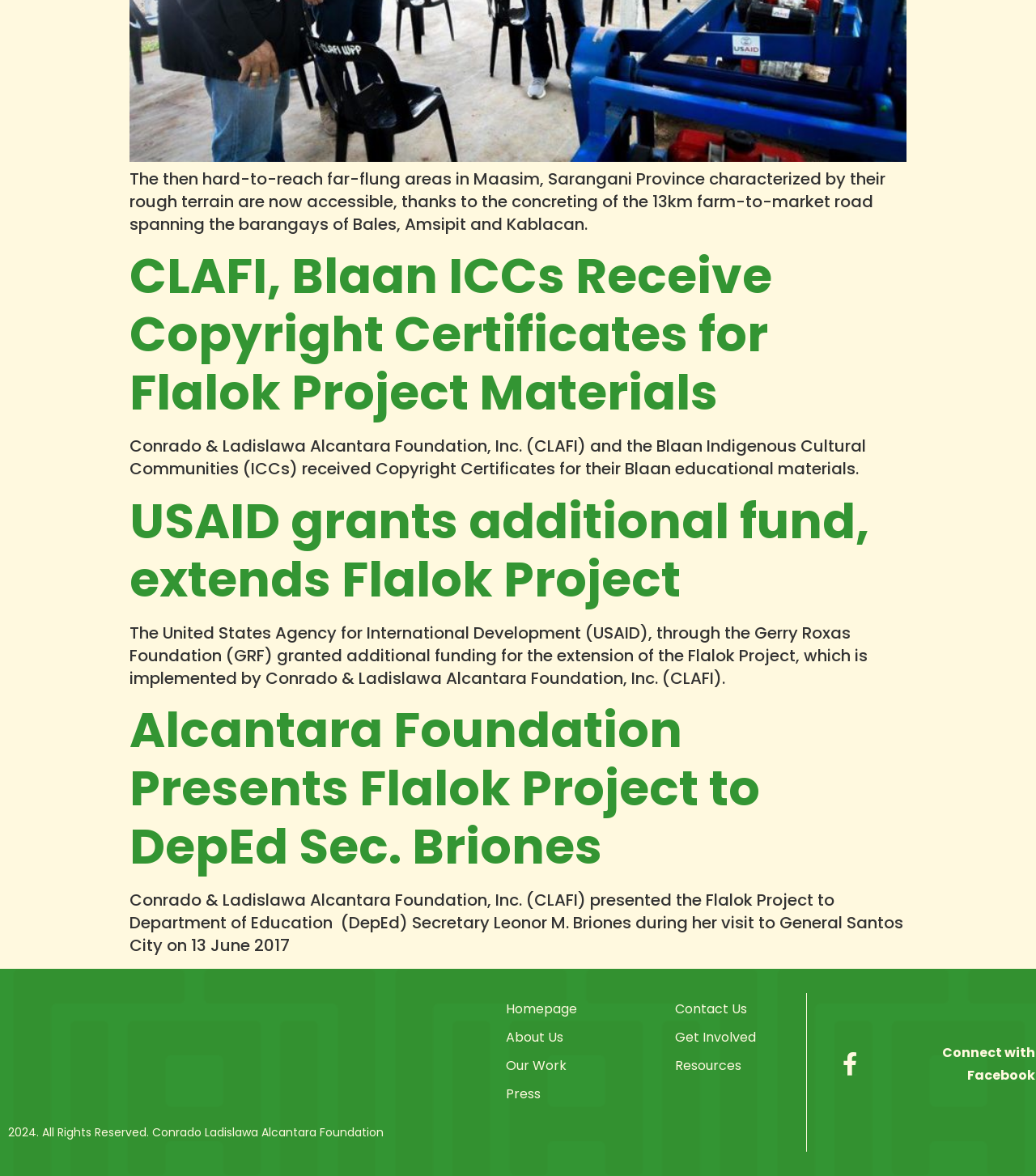Identify the bounding box coordinates of the clickable section necessary to follow the following instruction: "Read about the Flalok project being presented to DepEd Sec. Briones". The coordinates should be presented as four float numbers from 0 to 1, i.e., [left, top, right, bottom].

[0.125, 0.592, 0.734, 0.749]